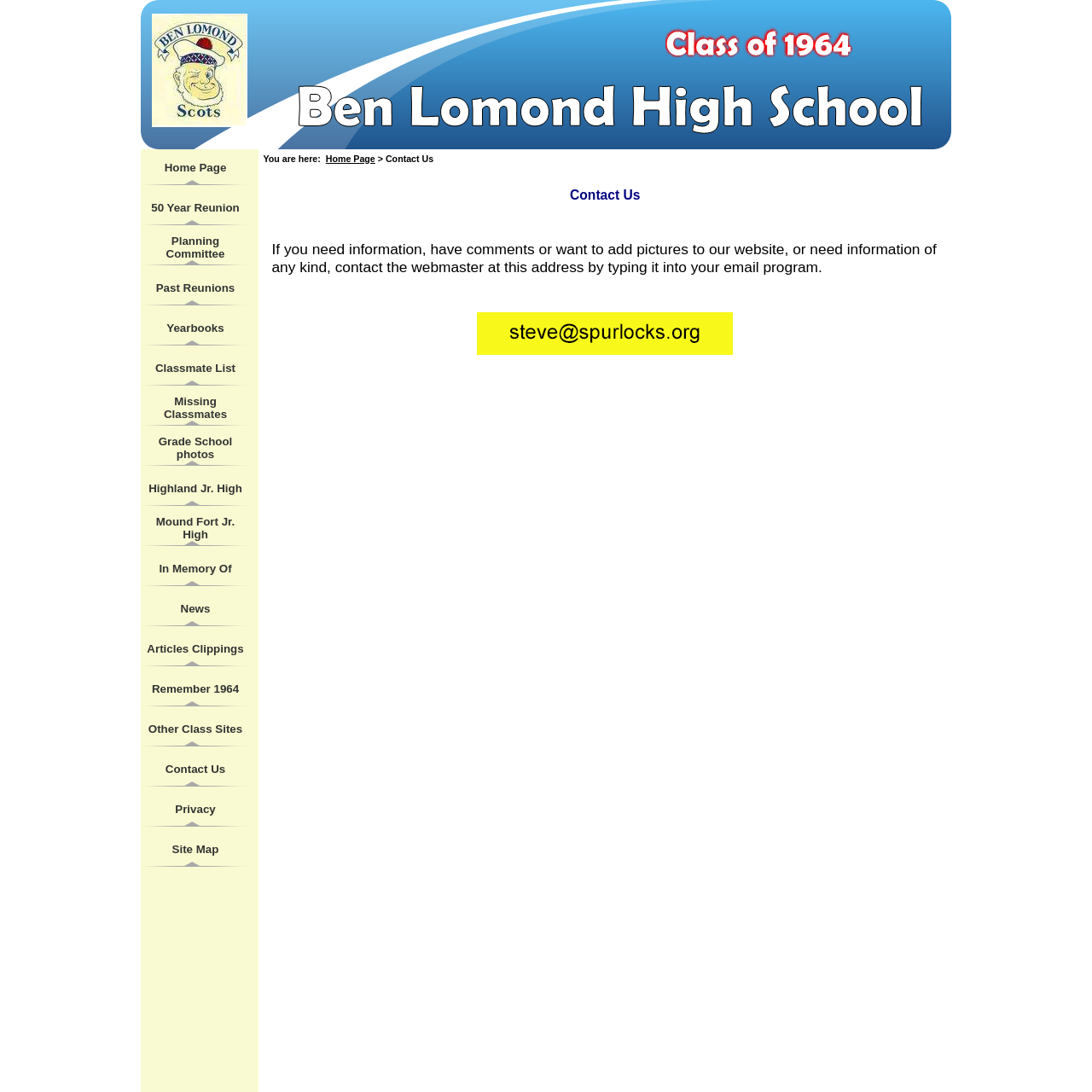Using the given description, provide the bounding box coordinates formatted as (top-left x, top-left y, bottom-right x, bottom-right y), with all values being floating point numbers between 0 and 1. Description: Other Class Sites

[0.129, 0.661, 0.229, 0.673]